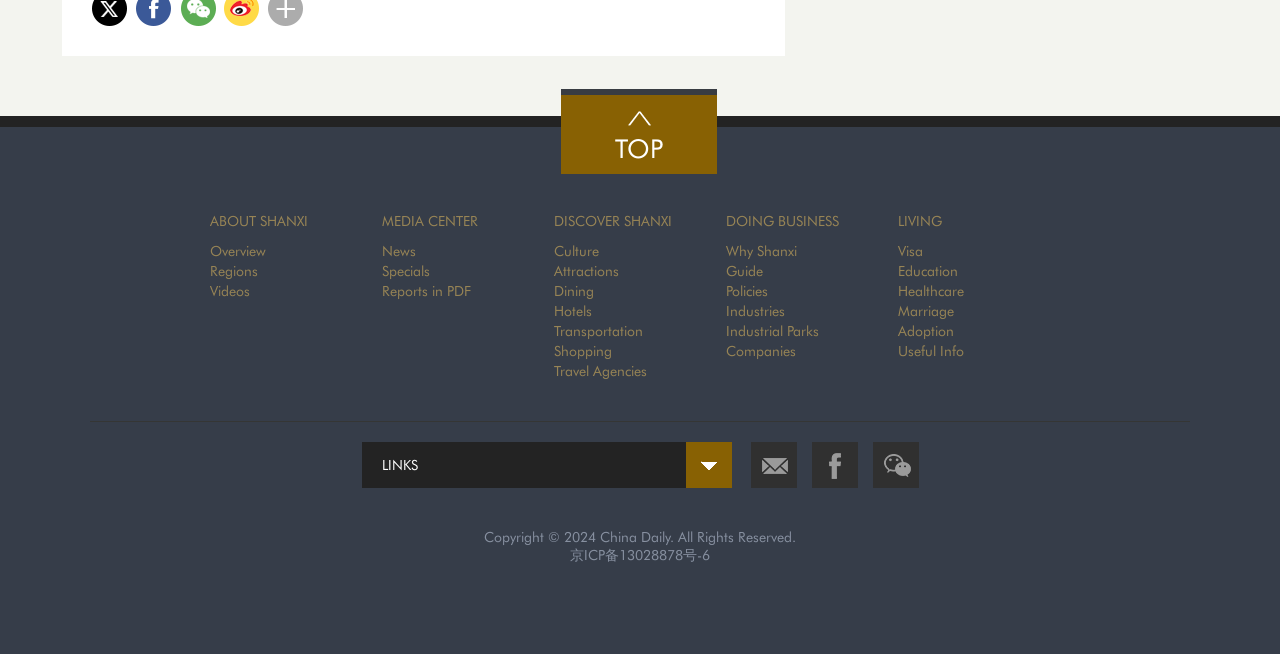Determine the bounding box coordinates of the clickable region to execute the instruction: "View Overview". The coordinates should be four float numbers between 0 and 1, denoted as [left, top, right, bottom].

[0.164, 0.372, 0.208, 0.396]